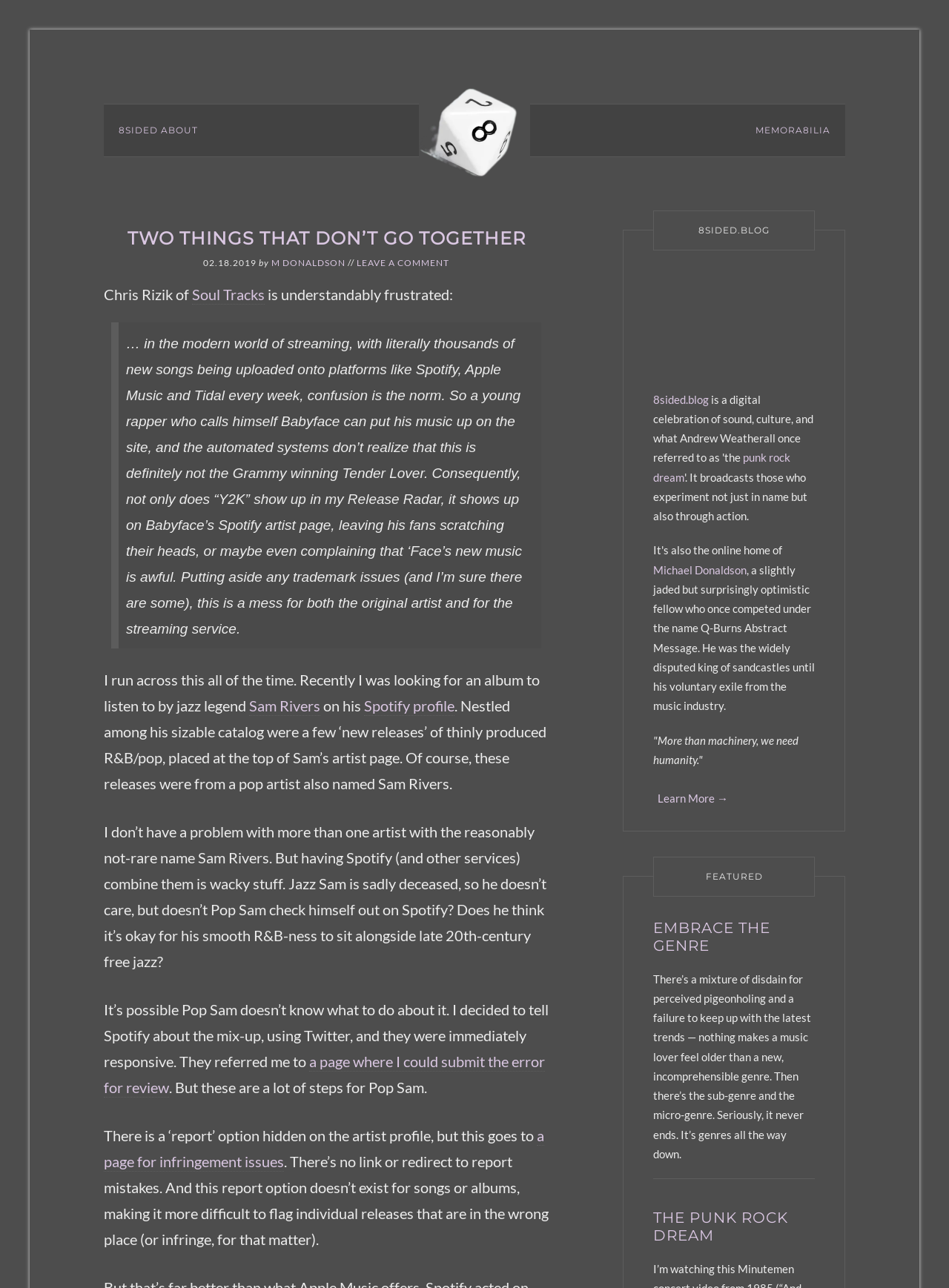Articulate a detailed summary of the webpage's content and design.

The webpage is a blog titled "Sam Rivers Archives • 8Sided Blog". At the top, there is a navigation menu with two sections: "Main" and "Secondary". The "Main" section has a link to "8SIDED ABOUT", while the "Secondary" section has a link to "MEMORA8ILIA".

Below the navigation menu, there is a header section with a heading "TWO THINGS THAT DON’T GO TOGETHER" and a link to the same title. The header section also includes the date "02.18.2019", the author "M DONALDSON", and a link to "LEAVE A COMMENT".

The main content of the webpage is a blog post about the issue of artist name confusion on music streaming platforms. The post starts with a quote from Chris Rizik of Soul Tracks, followed by a blockquote discussing the problem of artists with the same name being mixed up on platforms like Spotify. The post then shares a personal experience of the author, who found that a jazz legend Sam Rivers' Spotify profile was mixed up with a pop artist also named Sam Rivers.

The post continues to discuss the difficulties of reporting errors on Spotify and the lack of a clear process for doing so. There are several links to external pages, including a page to submit errors for review and a page for infringement issues.

On the right side of the webpage, there is a section with a heading "8SIDED.BLOG" and several links, including "punk rock dream" and "Michael Donaldson". There is also a quote "More than machinery, we need humanity." and a link to "Learn More →".

Further down, there is a section titled "FEATURED" with an article "Embrace the Genre". The article discusses the complexity of music genres and the difficulties of keeping up with new trends. There is also a link to "EMBRACE THE GENRE" and a heading "THE PUNK ROCK DREAM" with a link to the same title.